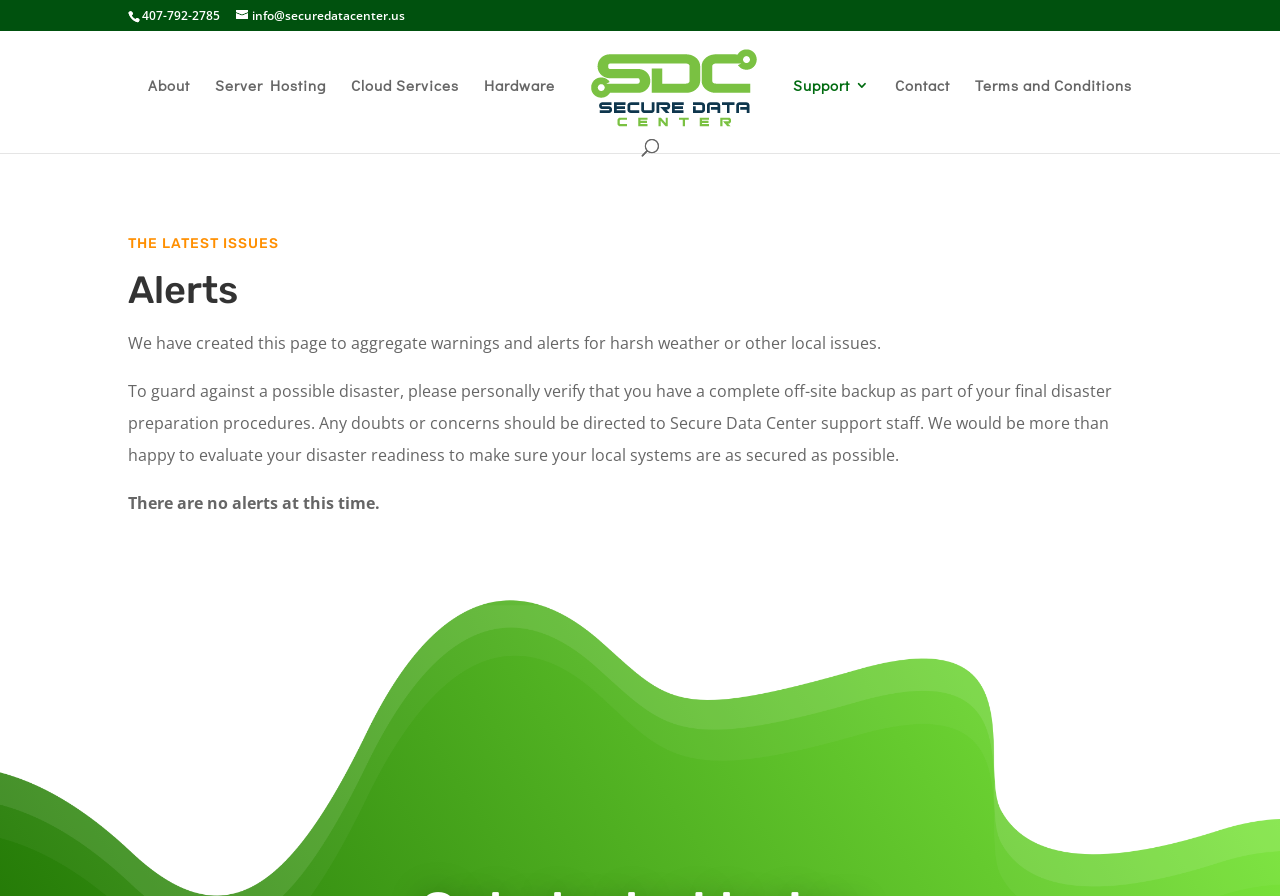Please identify the bounding box coordinates of the element's region that should be clicked to execute the following instruction: "search for something". The bounding box coordinates must be four float numbers between 0 and 1, i.e., [left, top, right, bottom].

[0.1, 0.035, 0.9, 0.036]